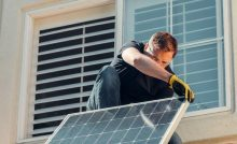Respond to the following question with a brief word or phrase:
What is the purpose of the accompanying article?

Offering practical insights